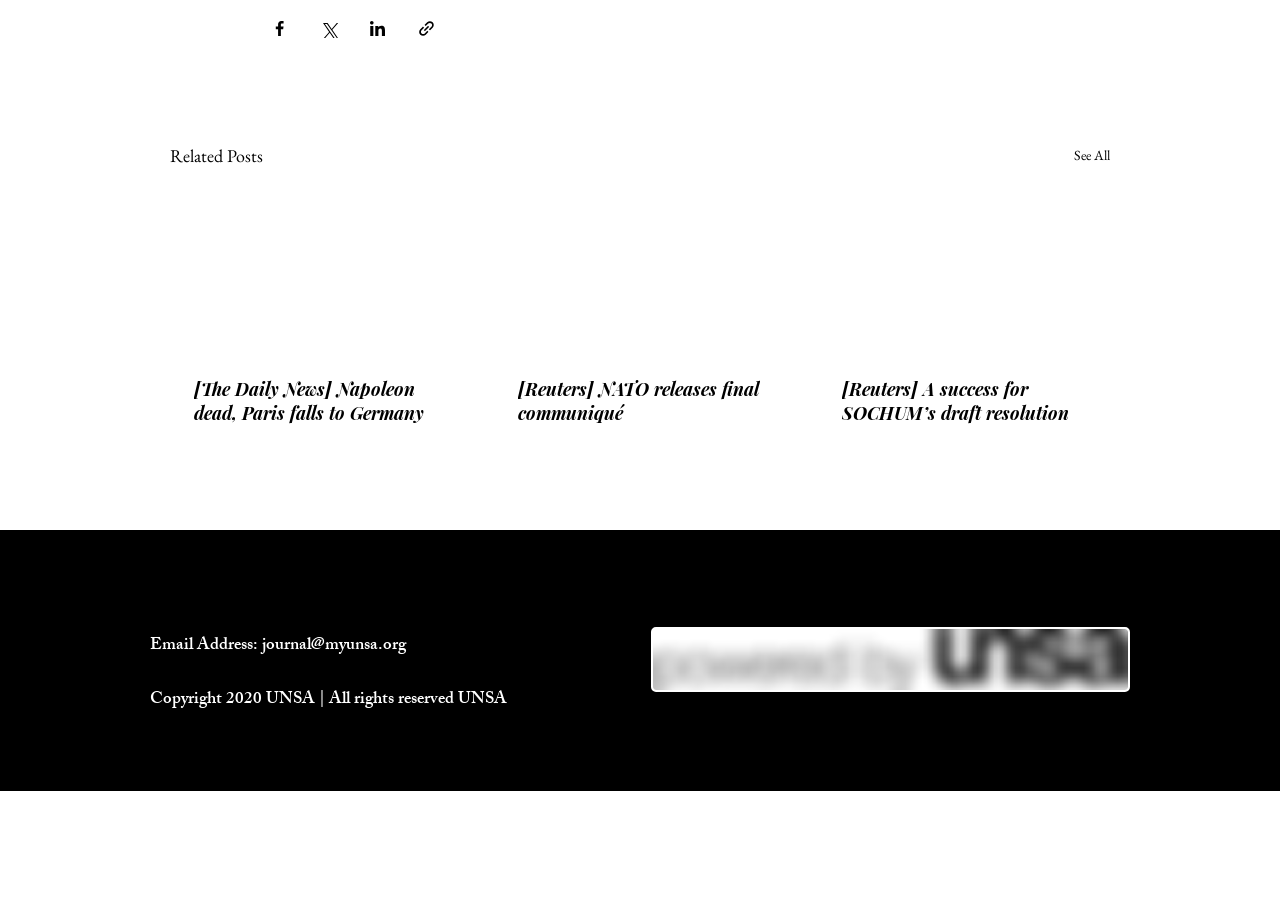How many social media sharing options are available?
Answer the question with a thorough and detailed explanation.

There are four social media sharing options available, which are 'Share via Facebook', 'Share via Twitter', 'Share via LinkedIn', and 'Share via link'. These options are represented as buttons with corresponding images.